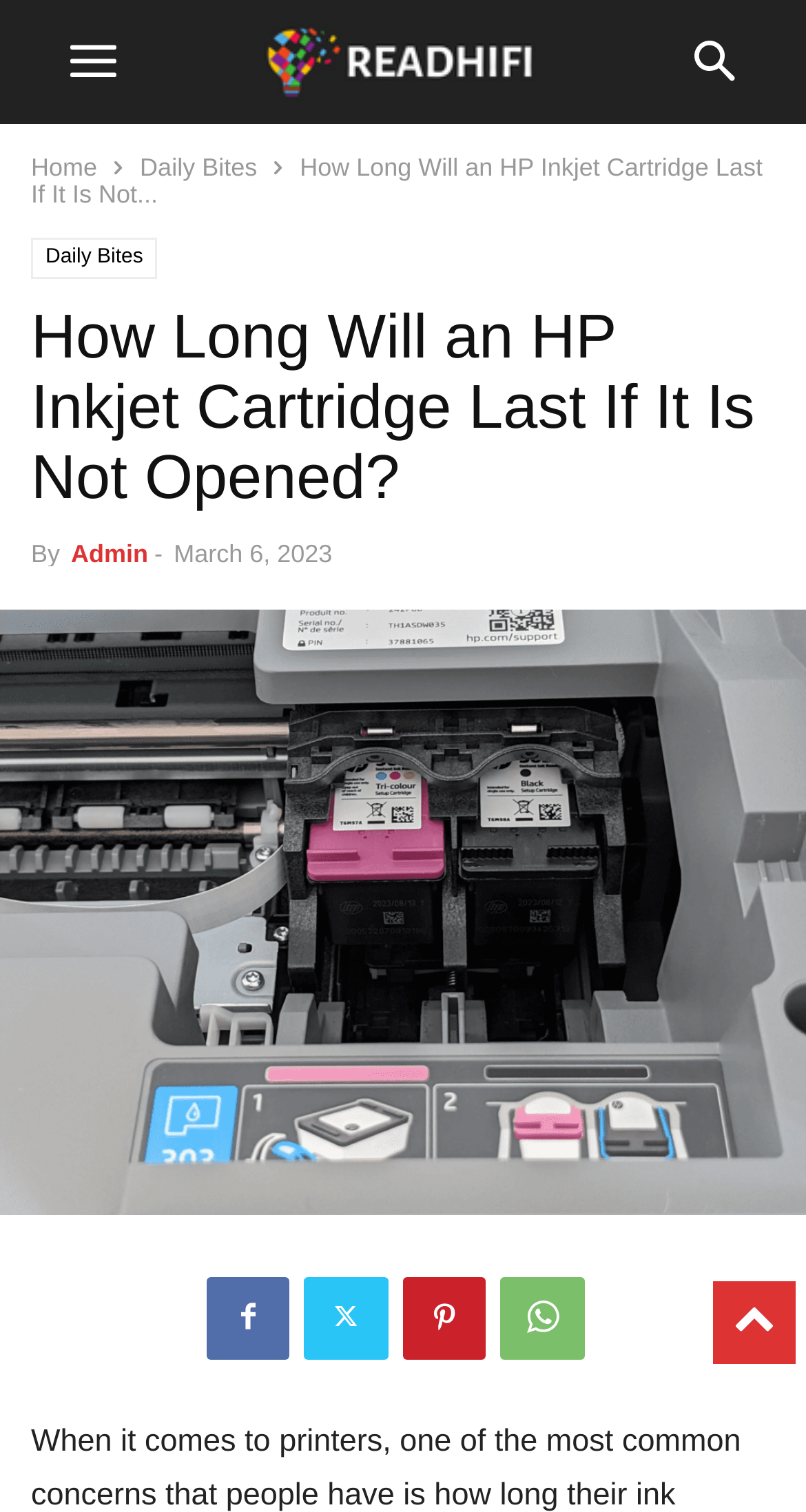Please find the bounding box coordinates of the clickable region needed to complete the following instruction: "Go to The Michigan Daily Digital Archives". The bounding box coordinates must consist of four float numbers between 0 and 1, i.e., [left, top, right, bottom].

None